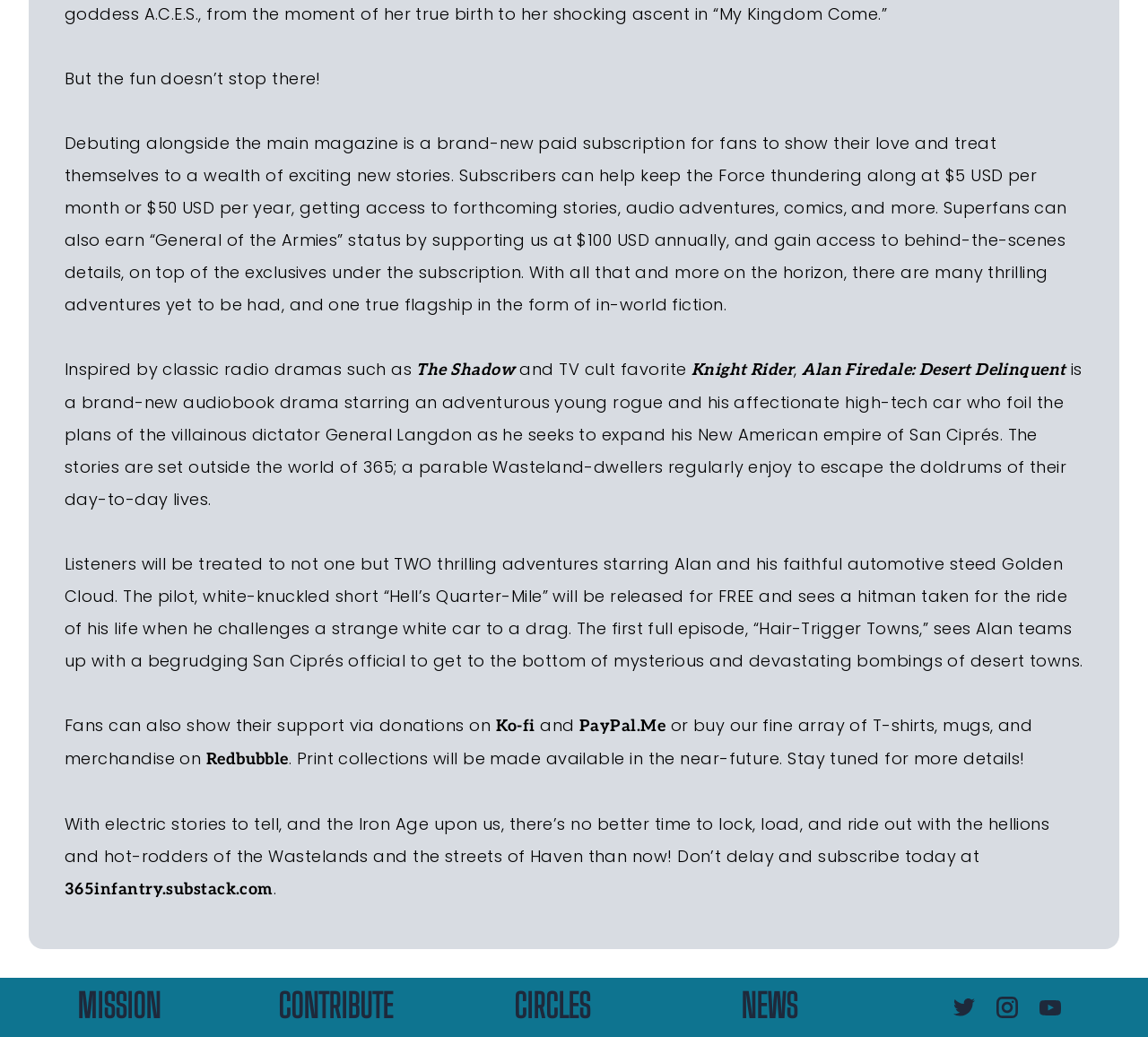Using the provided element description: "365infantry.substack.com", determine the bounding box coordinates of the corresponding UI element in the screenshot.

[0.056, 0.849, 0.238, 0.867]